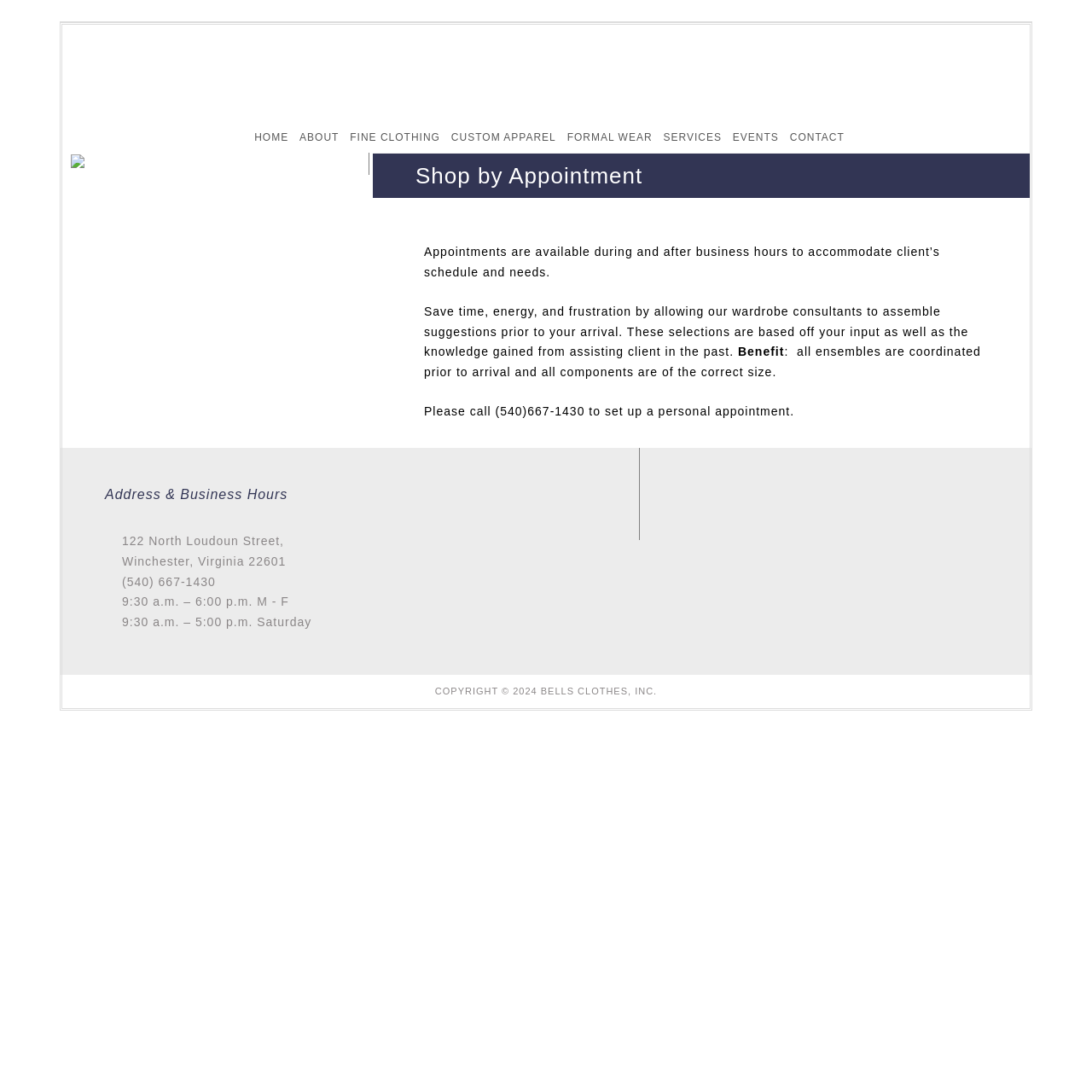Explain in detail what is displayed on the webpage.

The webpage is about Bell's Clothes, Inc., a clothing store in Winchester, VA. At the top, there is a link to the store's name, followed by a static text "WINCHESTER, VA FINE CLOTHING". Below this, there is a navigation menu with links to "HOME", "ABOUT", "FINE CLOTHING", "CUSTOM APPAREL", "FORMAL WEAR", "SERVICES", "EVENTS", and "CONTACT".

The main content of the page is an article about "Shop by Appointment", which is divided into several sections. The first section has a heading "Shop by Appointment" and explains the benefits of shopping by appointment, including saving time, energy, and frustration. The text also mentions that the store's wardrobe consultants will assemble suggestions prior to the customer's arrival.

Below this section, there is a static text "Benefit" followed by a description of the benefits of shopping by appointment, including coordinated ensembles and correct sizing. The customer is then invited to call (540)667-1430 to set up a personal appointment.

To the left of the main content, there is a sidebar with an image. Below the main content, there is a section with the store's address and business hours, including the street address, phone number, and hours of operation.

At the very bottom of the page, there is a copyright notice stating "COPYRIGHT © 2024 BELLS CLOTHES, INC.".